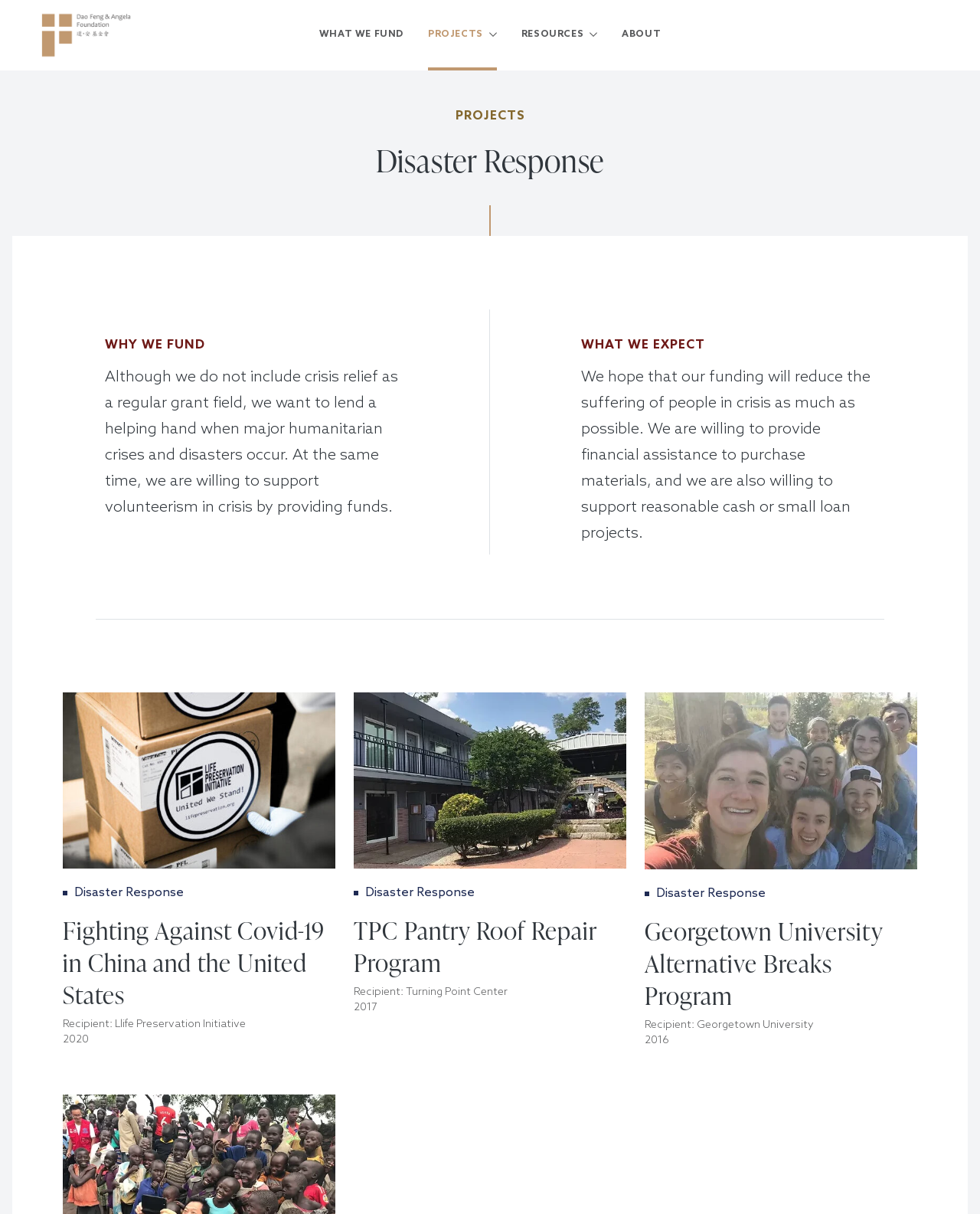Locate the bounding box coordinates of the clickable region necessary to complete the following instruction: "Click the 'TPC Pantry Roof Repair Program' link". Provide the coordinates in the format of four float numbers between 0 and 1, i.e., [left, top, right, bottom].

[0.361, 0.636, 0.639, 0.648]